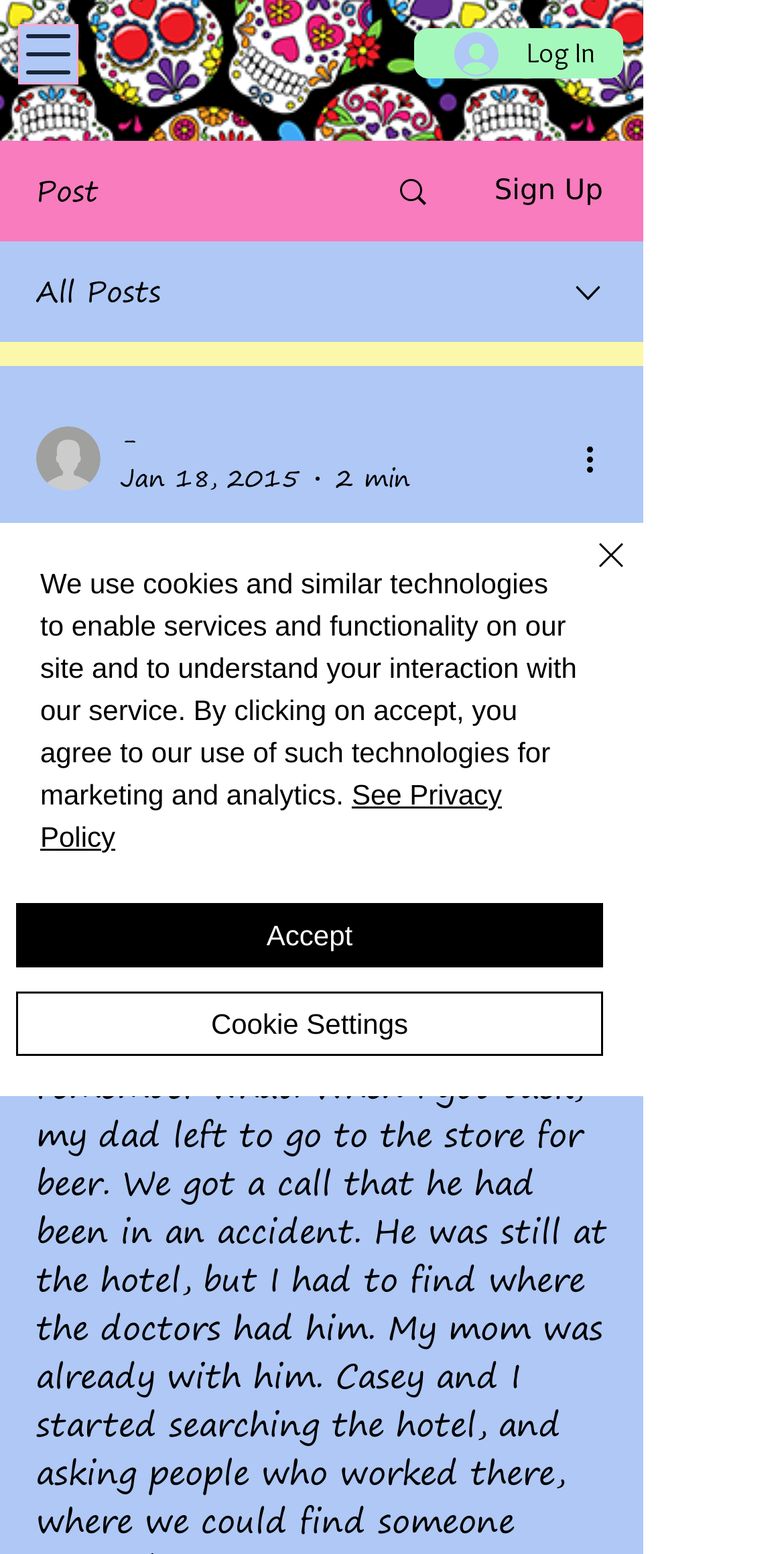How many buttons are on the top navigation bar?
Please provide a single word or phrase answer based on the image.

3